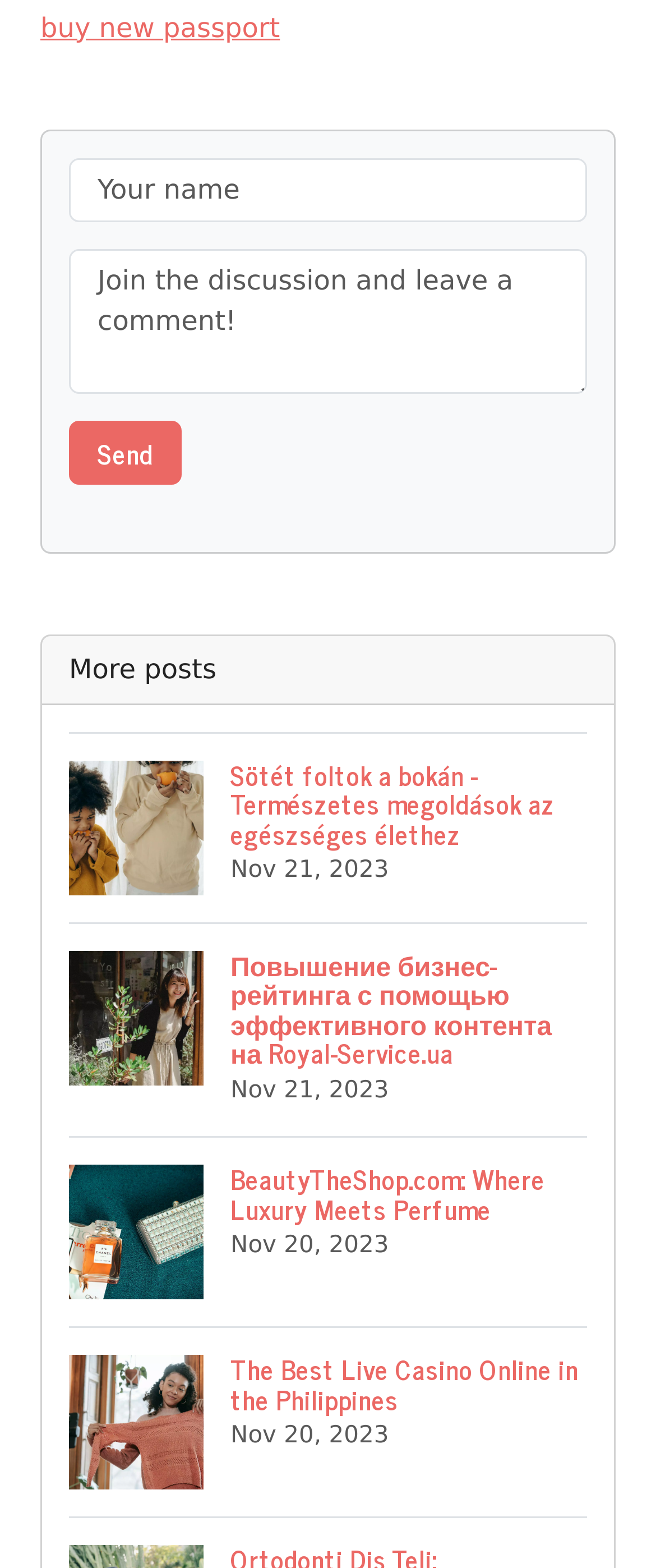What is the purpose of the 'Your name' textbox?
Using the information presented in the image, please offer a detailed response to the question.

The 'Your name' textbox is a required field, suggesting that it is used to collect the user's name, possibly for authentication or identification purposes when submitting a comment or post.